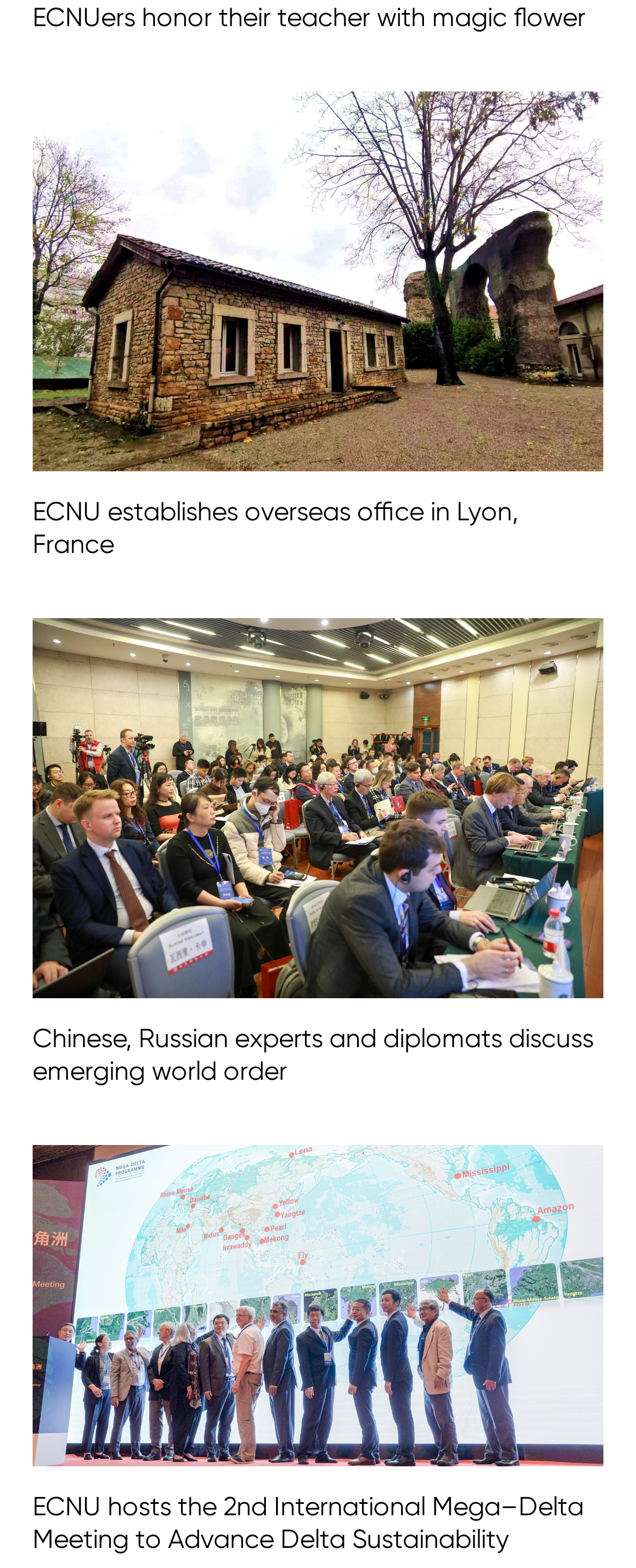Respond to the following question using a concise word or phrase: 
What is the theme of the meeting hosted by ECNU?

Delta Sustainability